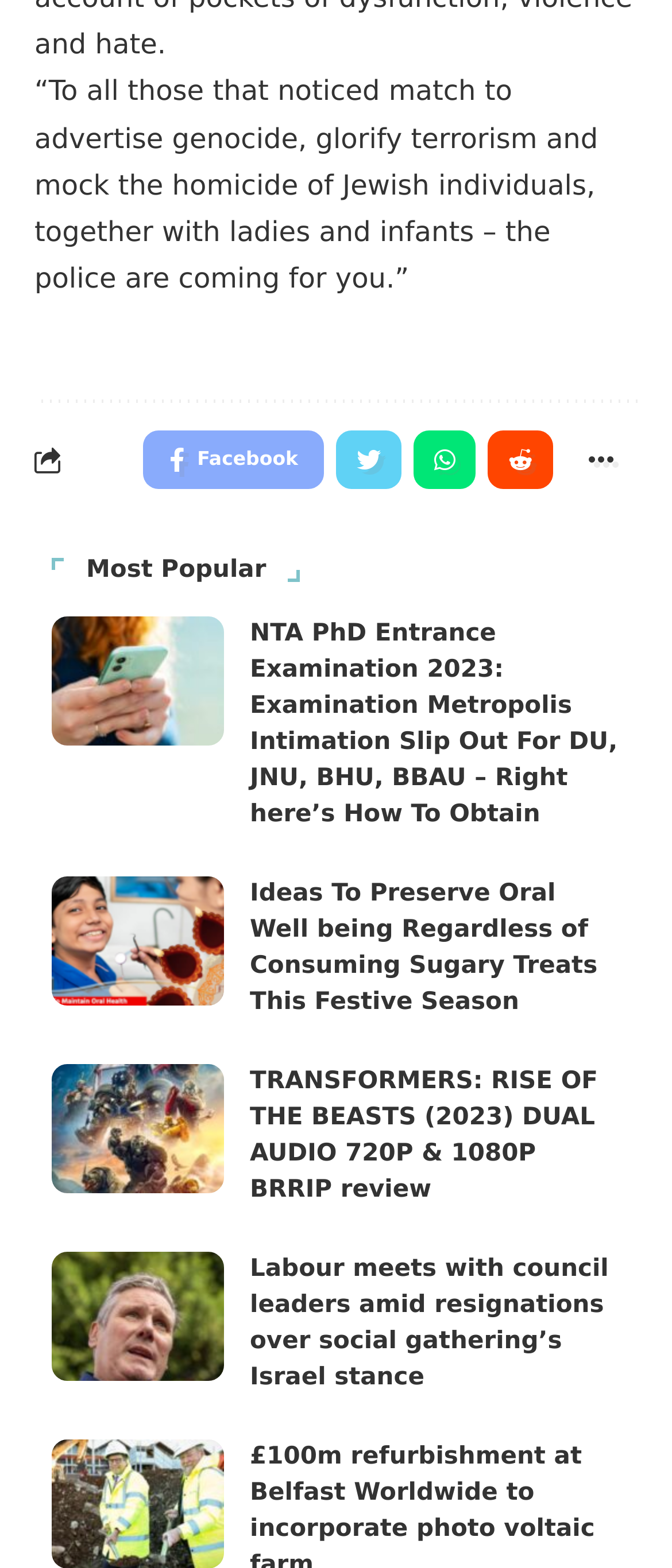Please locate the bounding box coordinates of the element that needs to be clicked to achieve the following instruction: "Click on Facebook link". The coordinates should be four float numbers between 0 and 1, i.e., [left, top, right, bottom].

[0.214, 0.275, 0.482, 0.312]